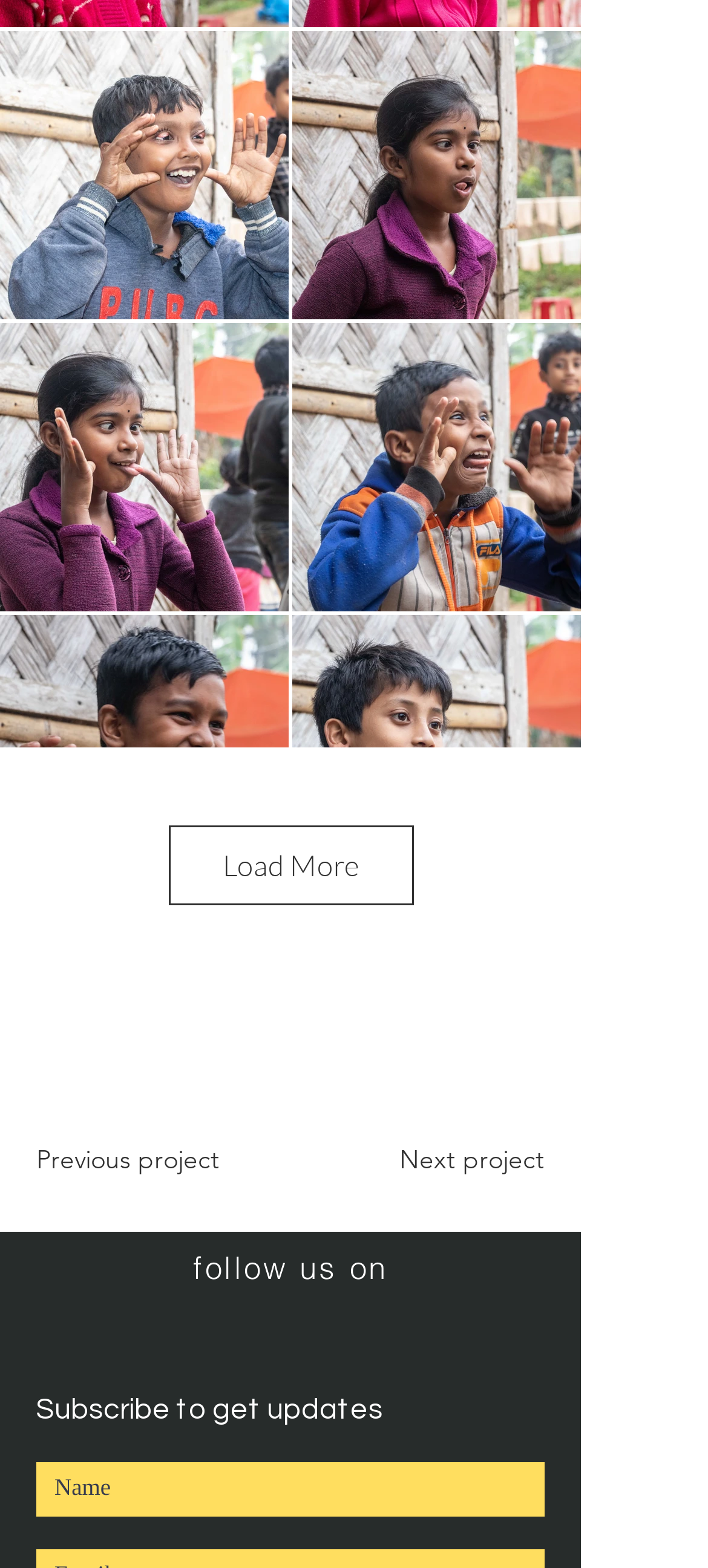Please find the bounding box coordinates of the element that you should click to achieve the following instruction: "Go to previous project". The coordinates should be presented as four float numbers between 0 and 1: [left, top, right, bottom].

[0.051, 0.716, 0.369, 0.764]